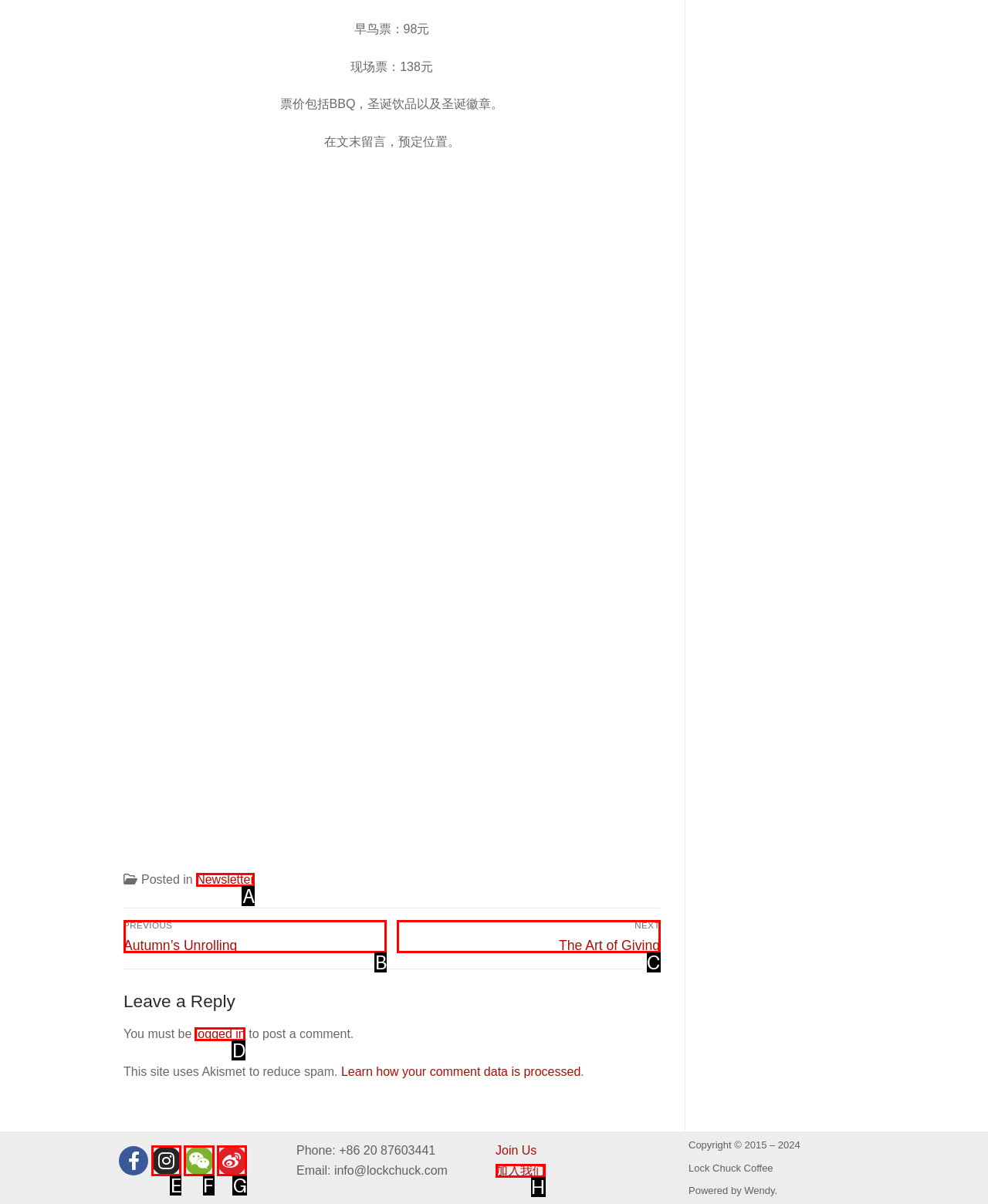Select the HTML element that matches the description: Previous Previous post: Autumn’s Unrolling. Provide the letter of the chosen option as your answer.

B